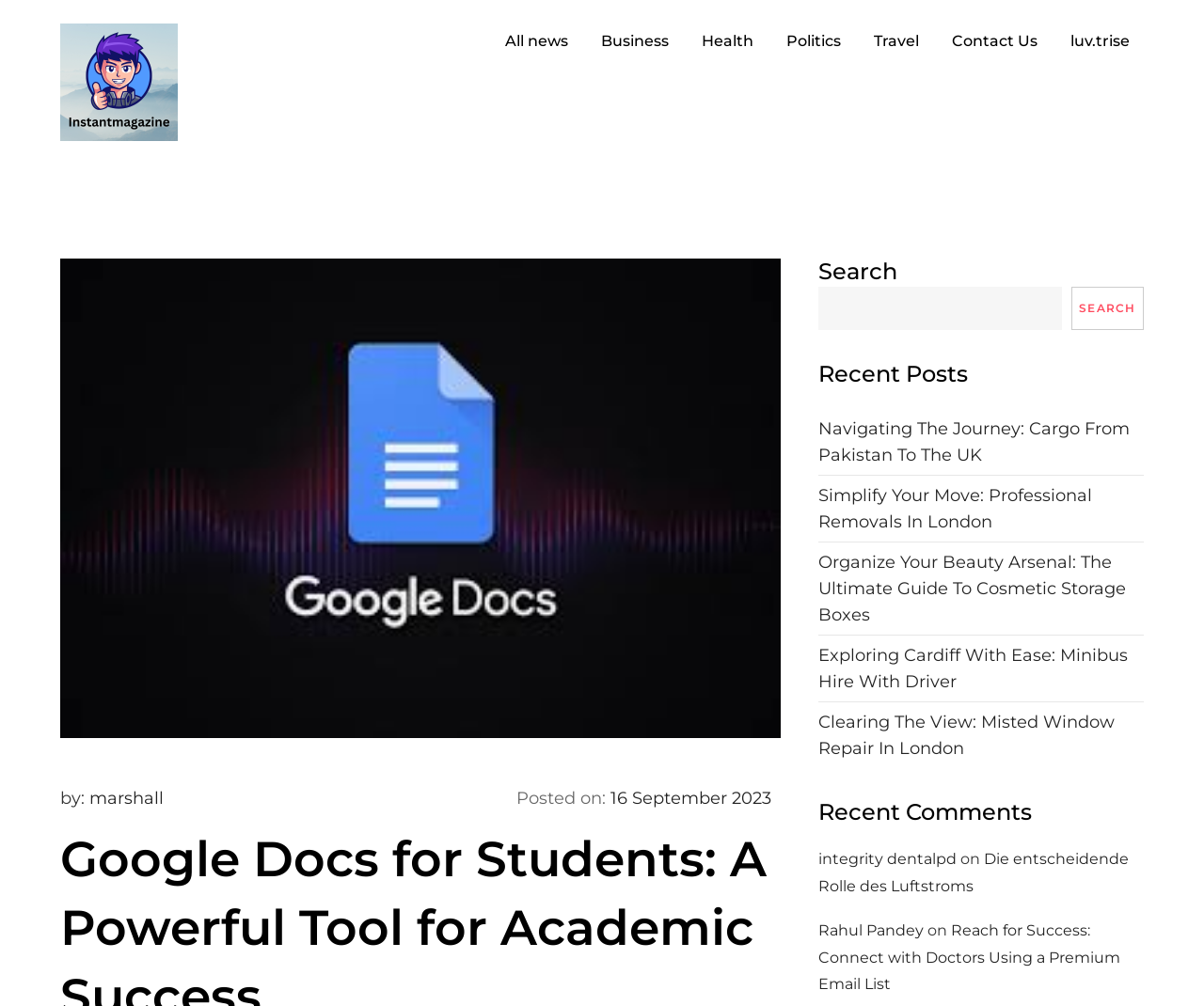Provide the bounding box coordinates of the HTML element described by the text: "alt="Instantmagazine Square Logo"". The coordinates should be in the format [left, top, right, bottom] with values between 0 and 1.

[0.05, 0.023, 0.148, 0.14]